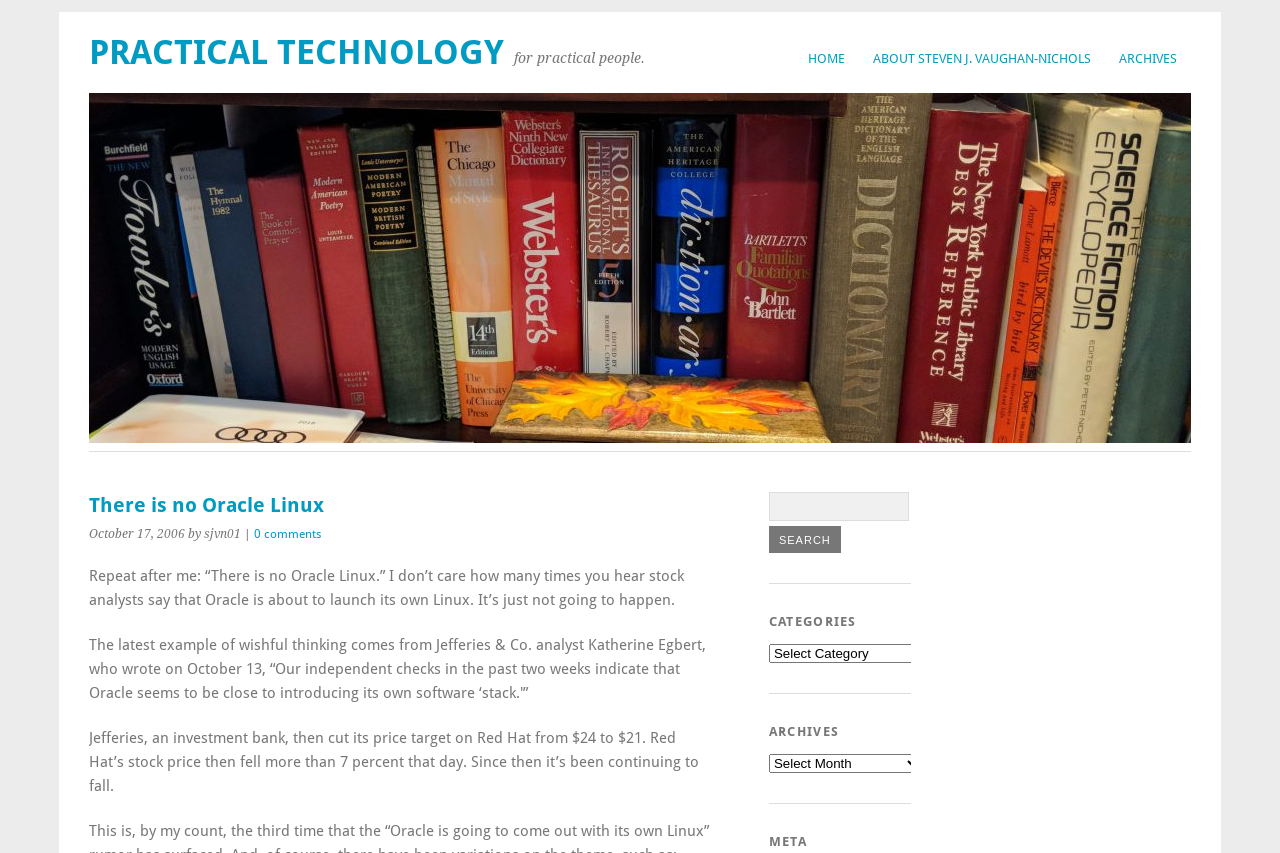Please identify the bounding box coordinates of the clickable region that I should interact with to perform the following instruction: "view archives". The coordinates should be expressed as four float numbers between 0 and 1, i.e., [left, top, right, bottom].

[0.601, 0.884, 0.719, 0.906]